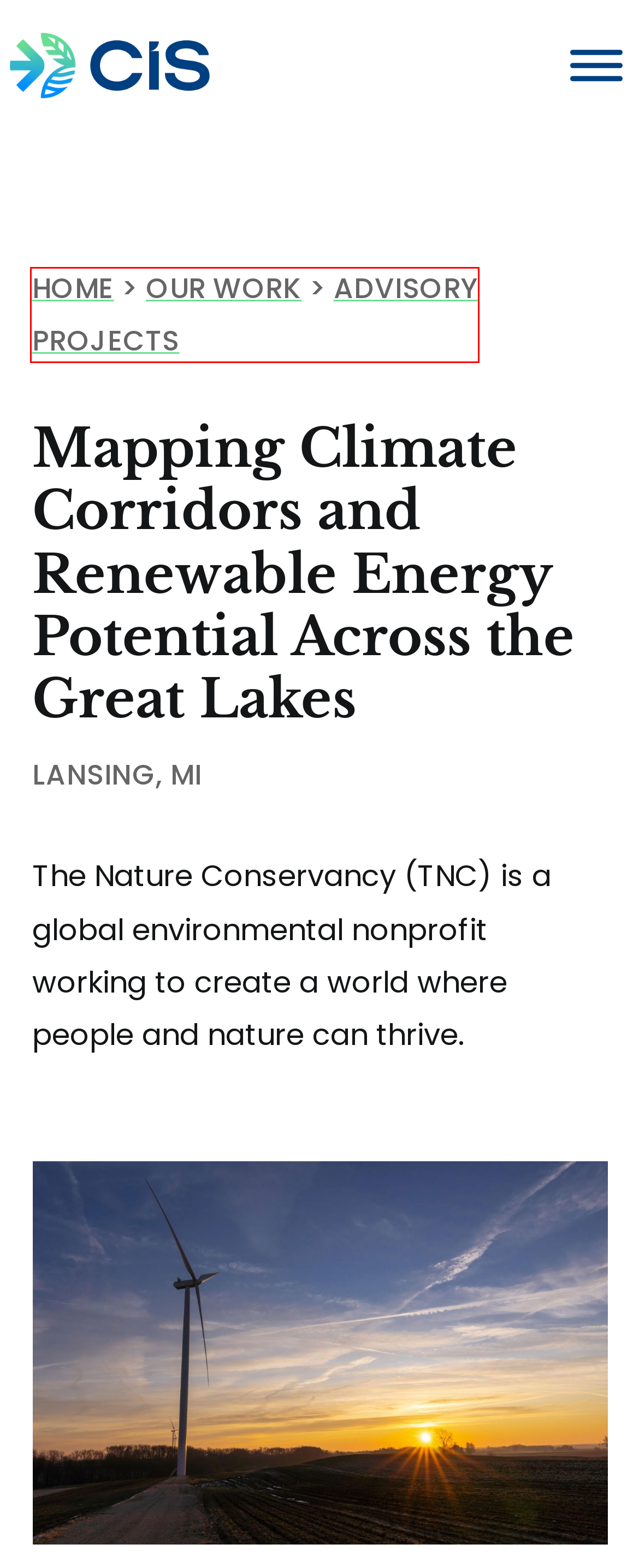Examine the screenshot of the webpage, which includes a red bounding box around an element. Choose the best matching webpage description for the page that will be displayed after clicking the element inside the red bounding box. Here are the candidates:
A. CIS Terms of Use - CIS
B. Climate Resilience Archives - CIS
C. Our Services - CIS
D. Advisory Projects Archives - CIS
E. Who We Are - CIS
F. Home - CIS
G. Our Impact - CIS
H. Website Cookie Policy - CIS

D